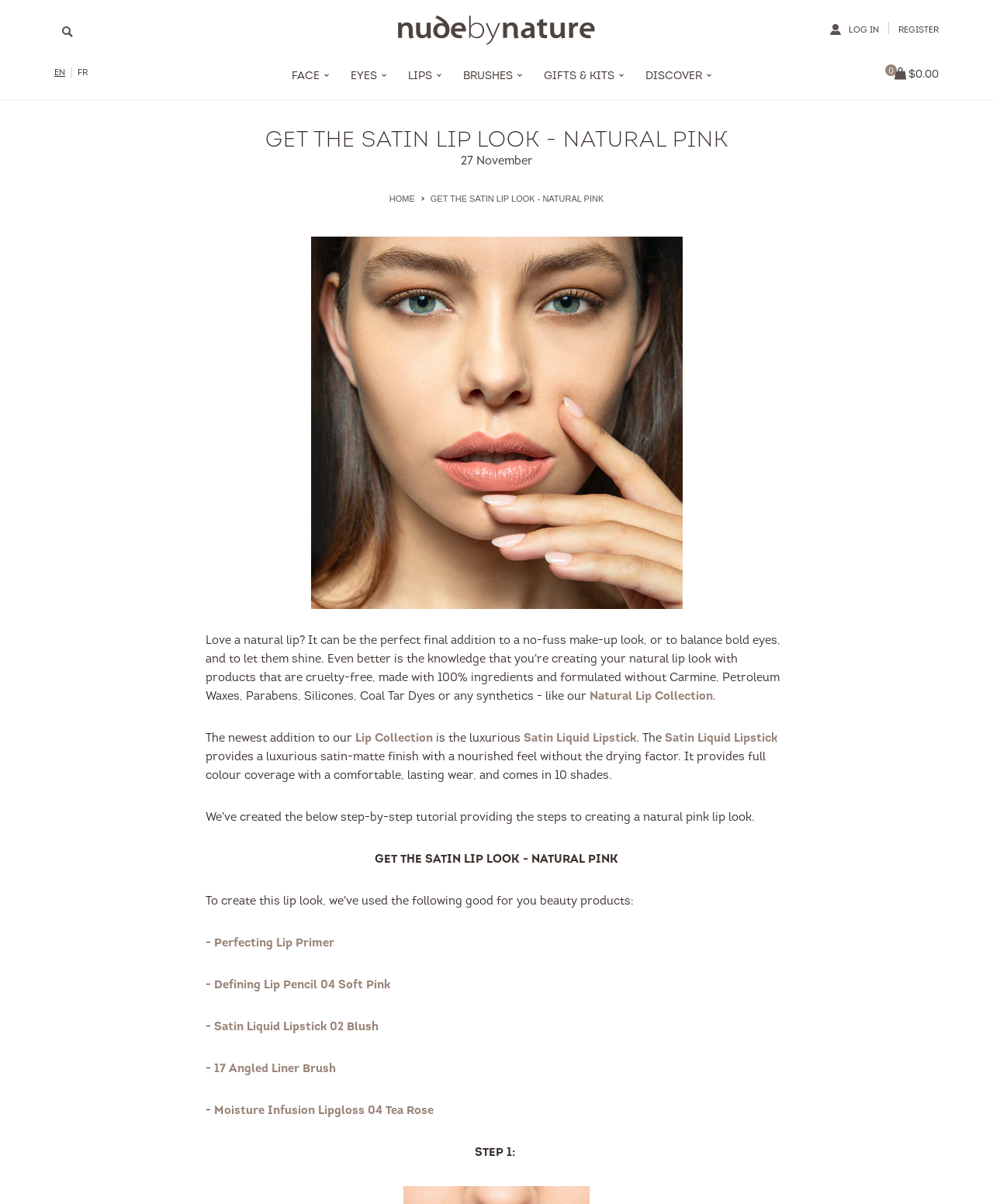Please identify the bounding box coordinates of the element's region that should be clicked to execute the following instruction: "Log in to your account". The bounding box coordinates must be four float numbers between 0 and 1, i.e., [left, top, right, bottom].

[0.855, 0.022, 0.885, 0.029]